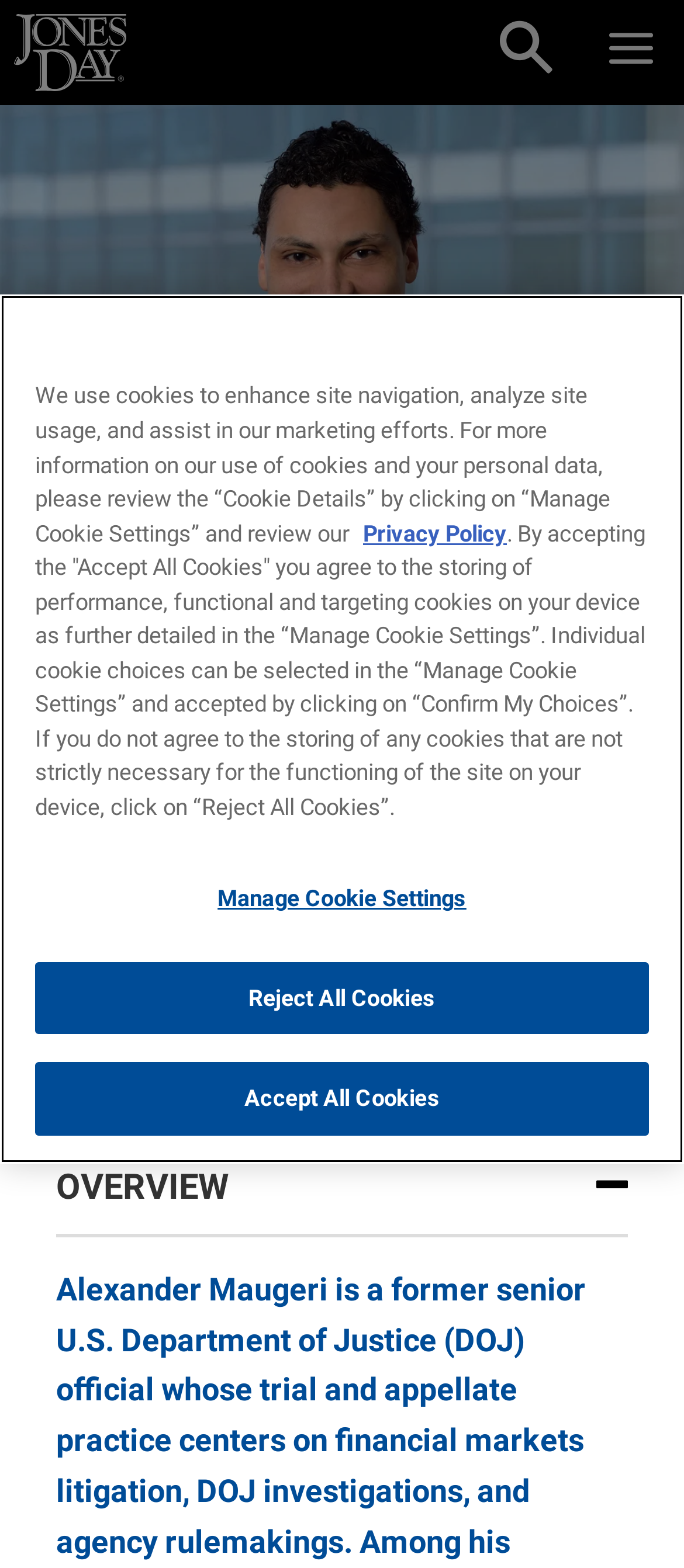Pinpoint the bounding box coordinates of the area that should be clicked to complete the following instruction: "Open the search". The coordinates must be given as four float numbers between 0 and 1, i.e., [left, top, right, bottom].

[0.692, 0.0, 0.846, 0.067]